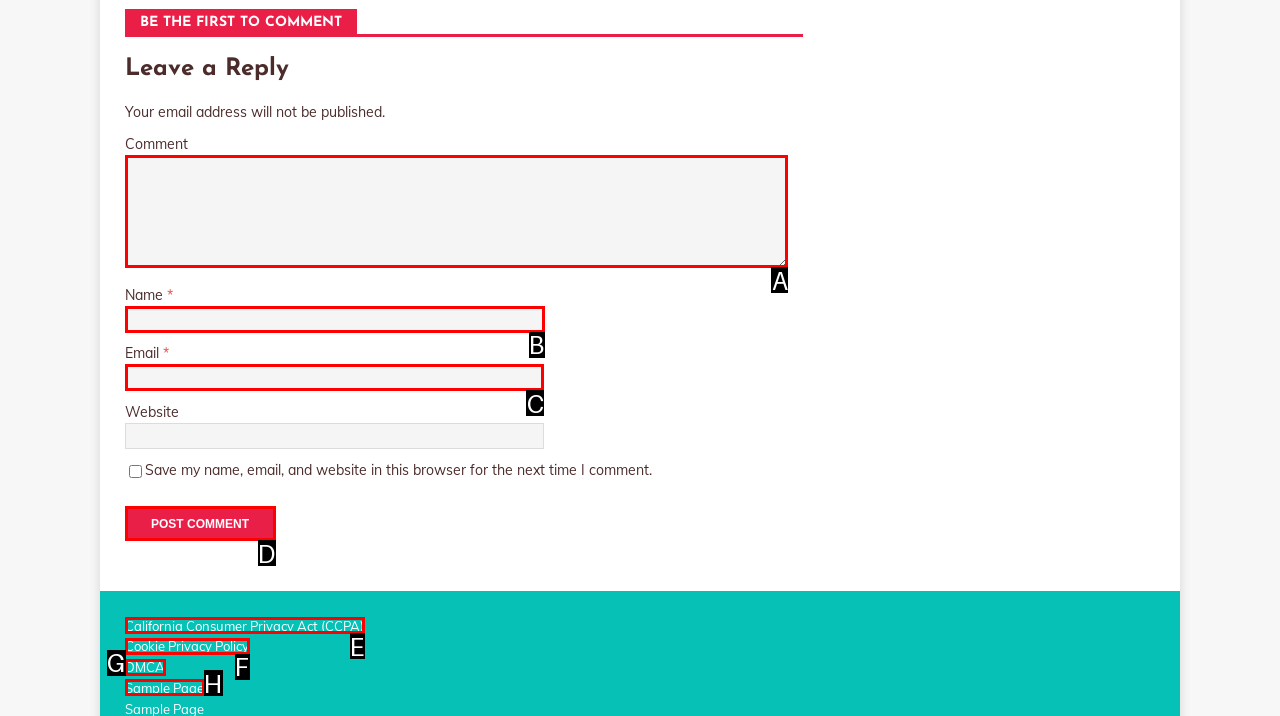Identify the letter of the UI element I need to click to carry out the following instruction: Enter your name

B